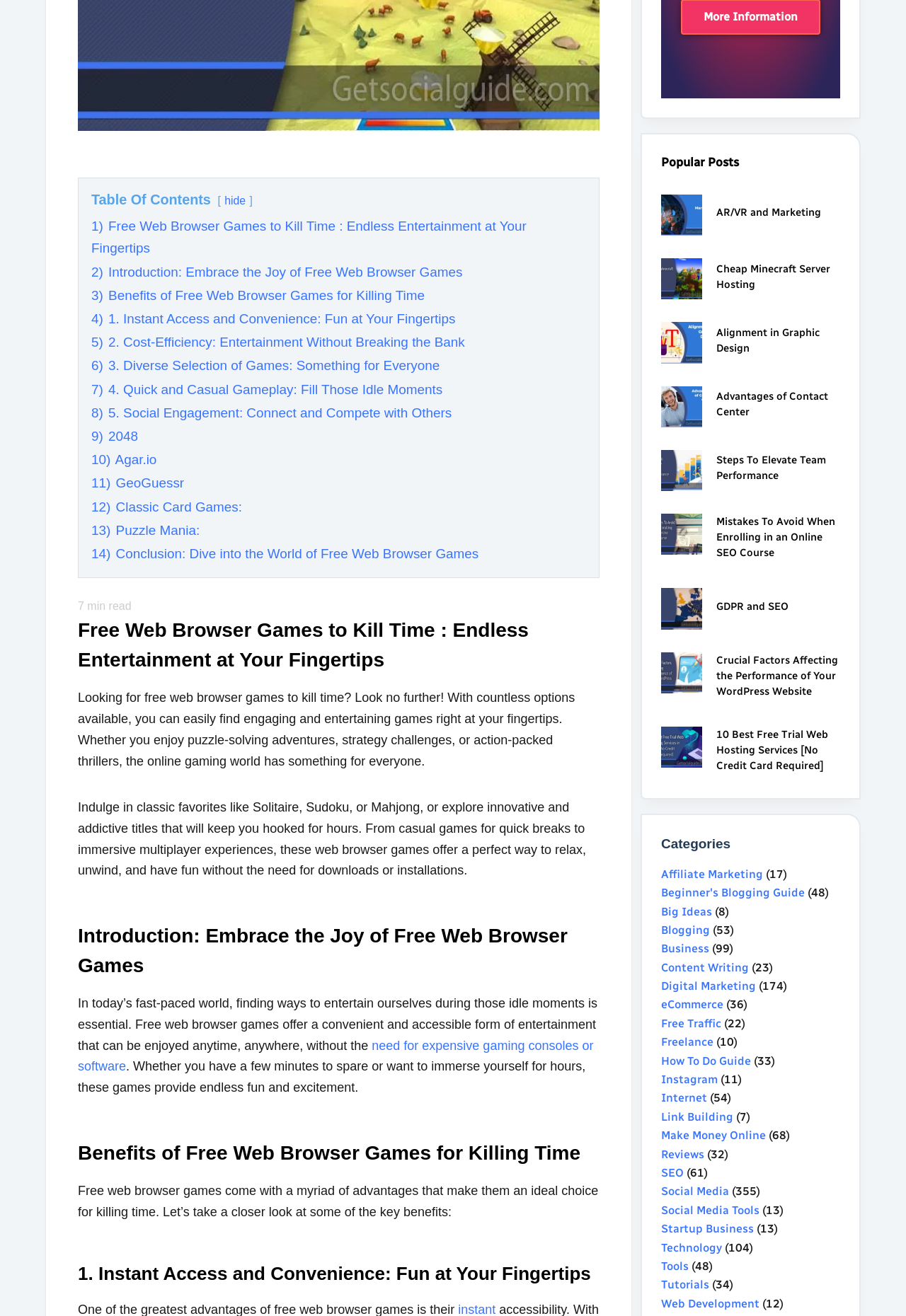Using the provided element description: "Startup Business", identify the bounding box coordinates. The coordinates should be four floats between 0 and 1 in the order [left, top, right, bottom].

[0.73, 0.929, 0.832, 0.939]